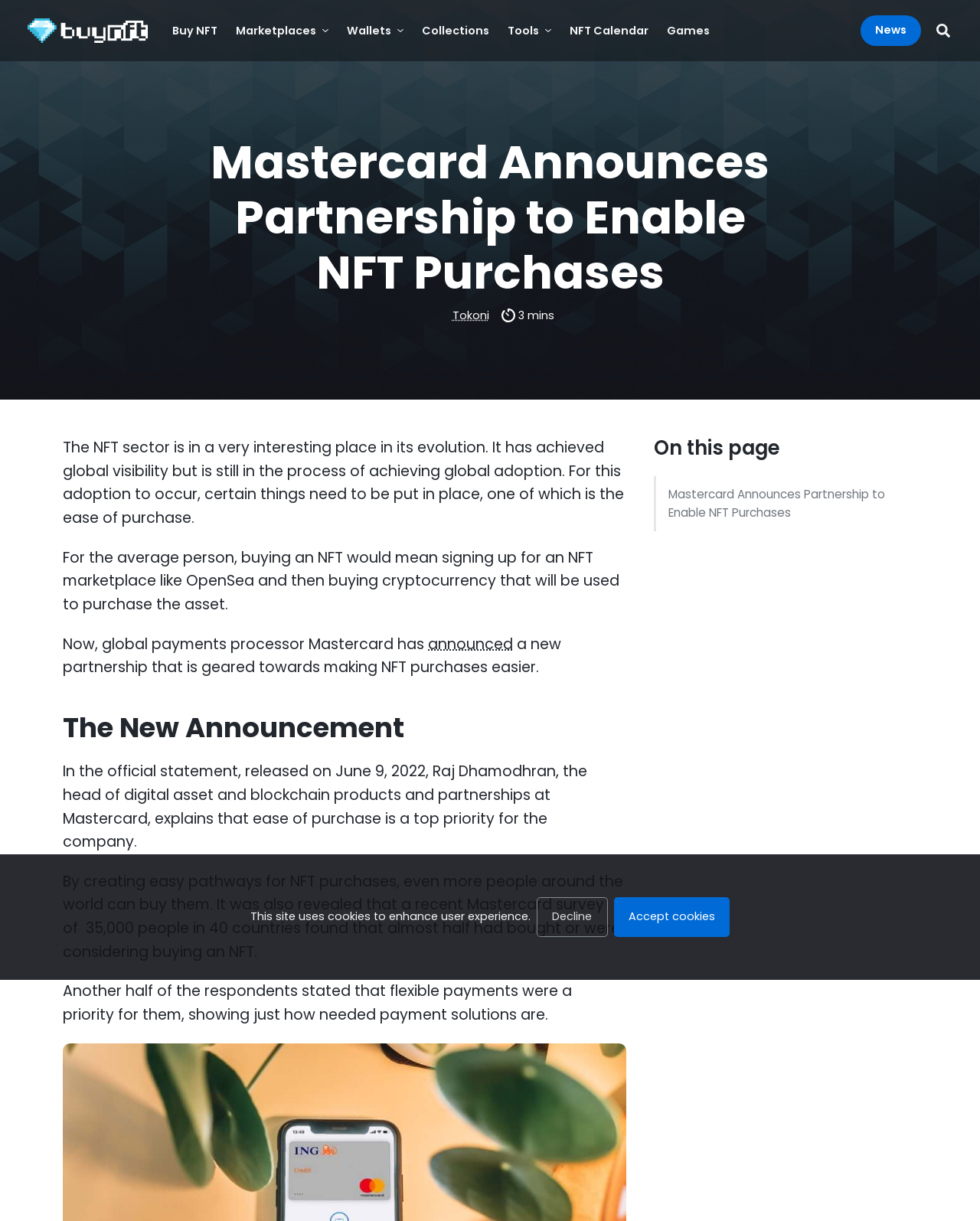Please locate the clickable area by providing the bounding box coordinates to follow this instruction: "Visit the 'Collections' page".

[0.431, 0.016, 0.499, 0.034]